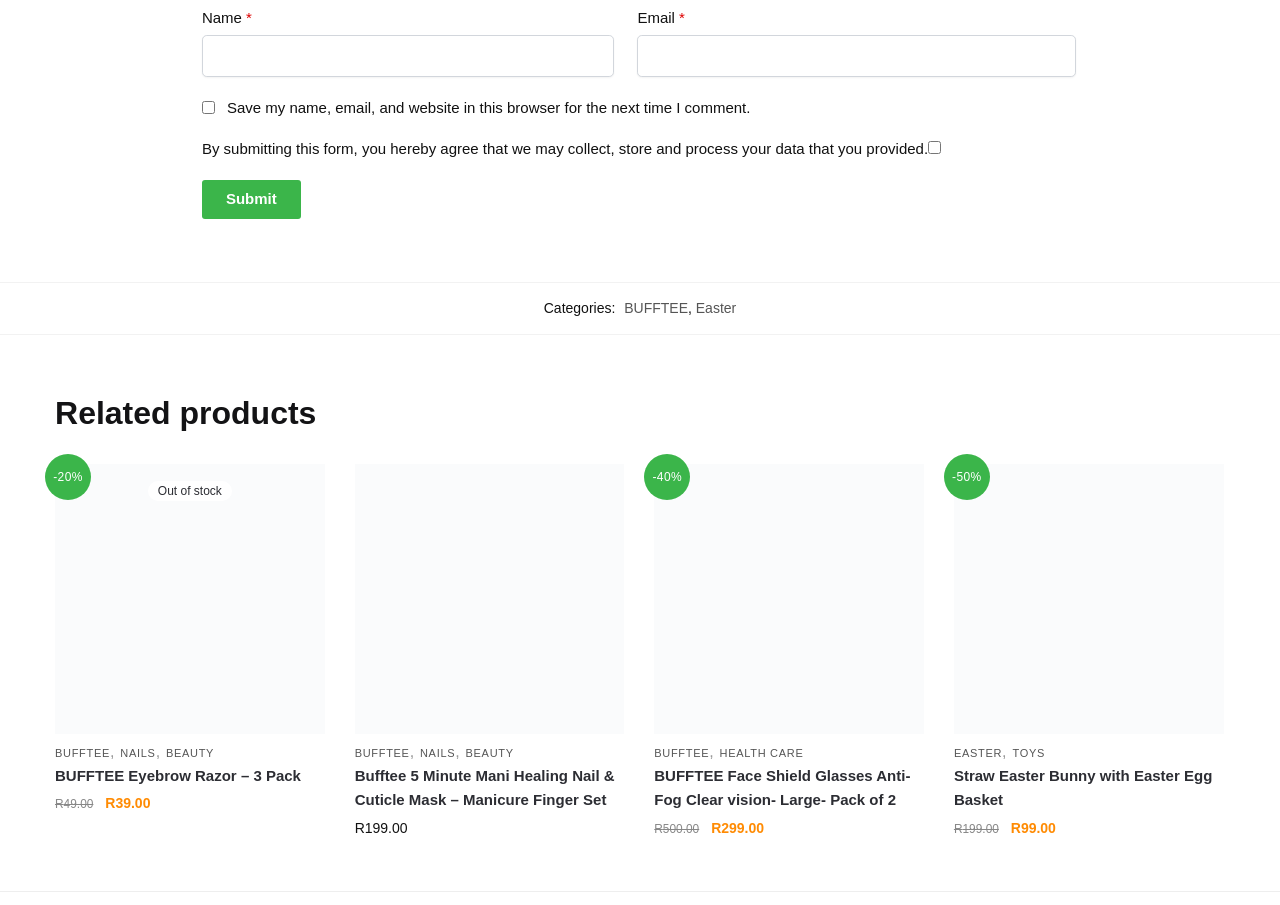Answer this question using a single word or a brief phrase:
What is the purpose of the checkboxes?

To agree to terms